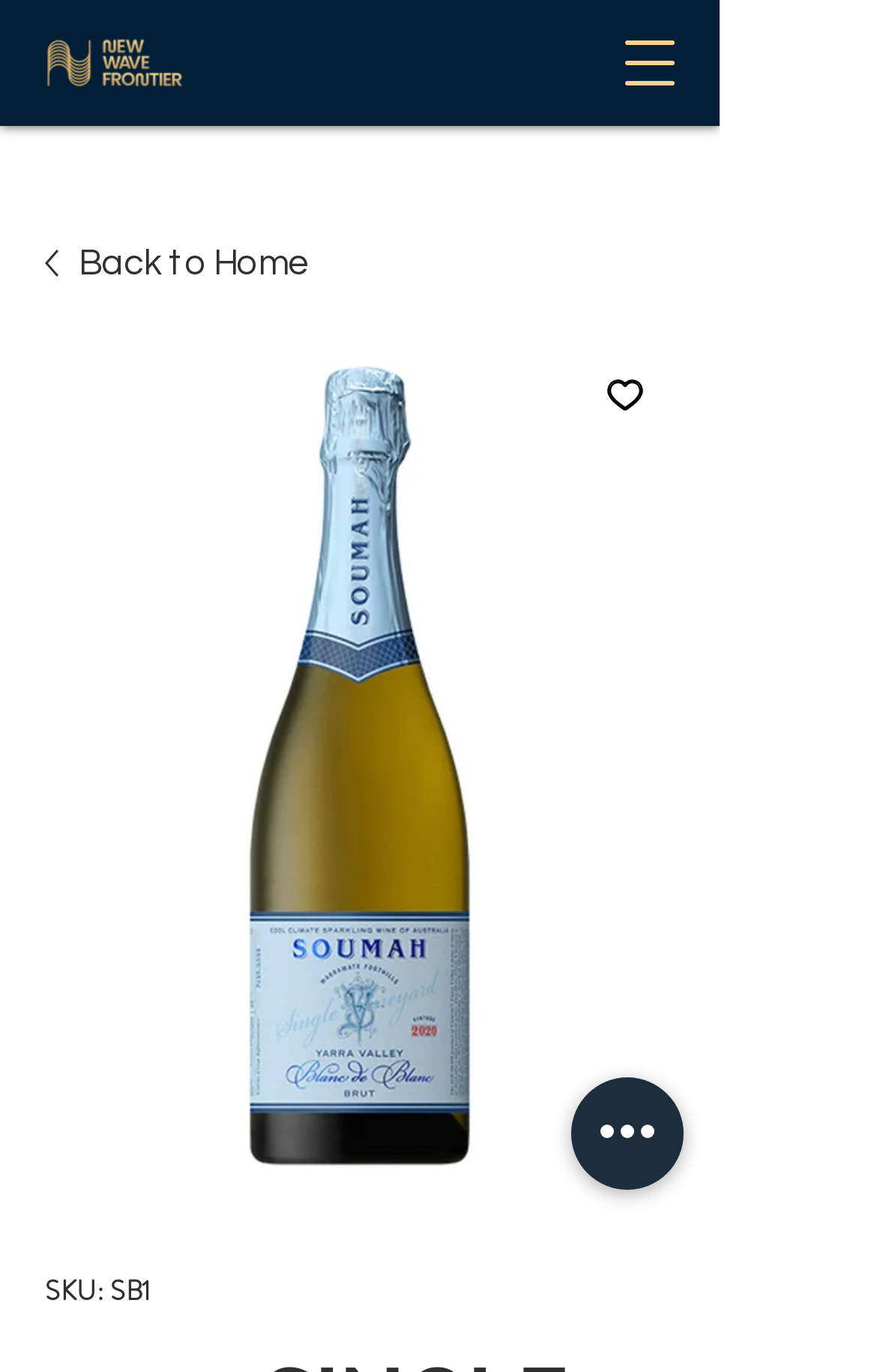Answer the question briefly using a single word or phrase: 
What is the logo image located at?

top left